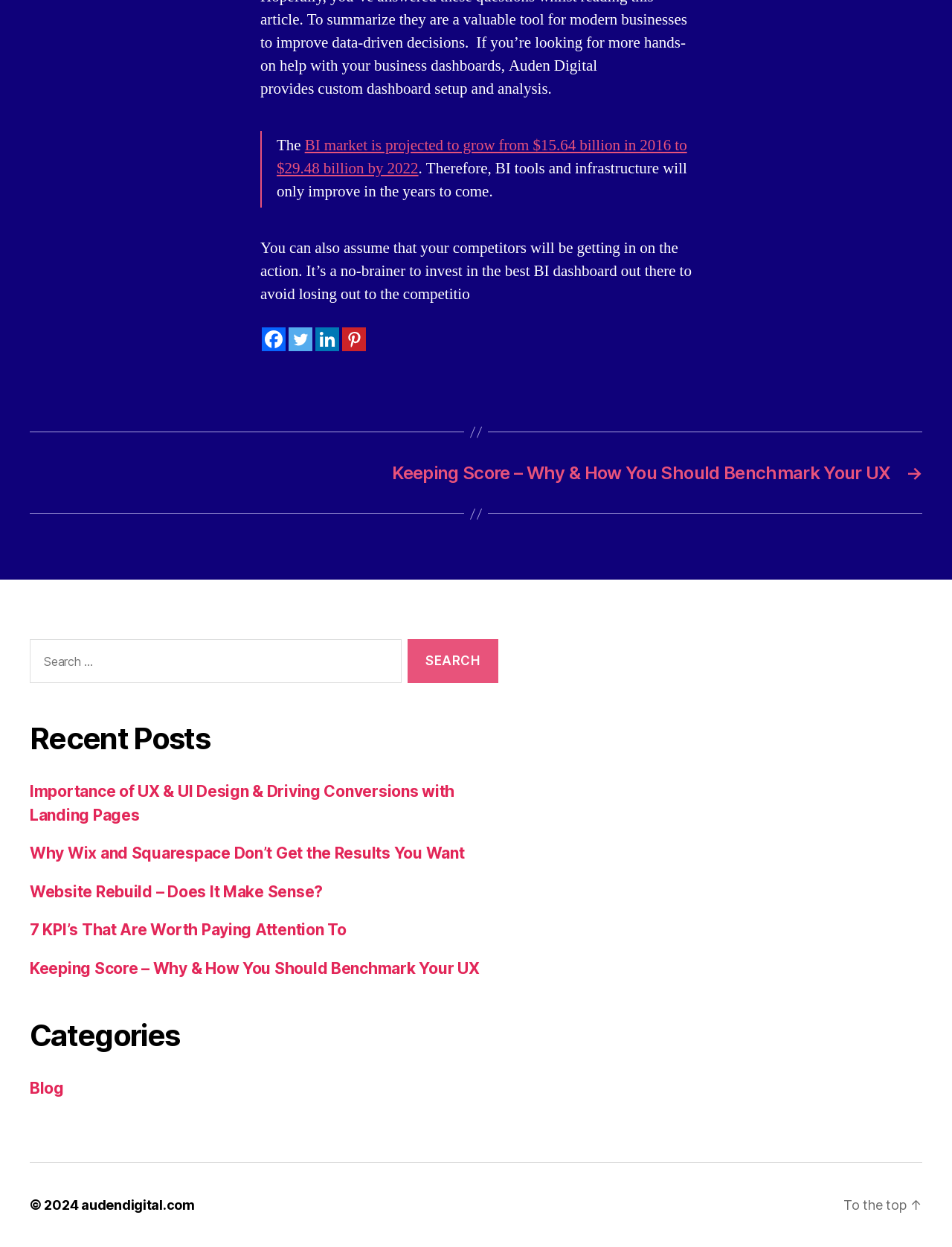What is the purpose of the search box?
Based on the image, please offer an in-depth response to the question.

The answer can be inferred from the presence of a search box with a label 'Search for:' and a button with the text 'Search', which suggests that the search box is used to search for posts on the website.